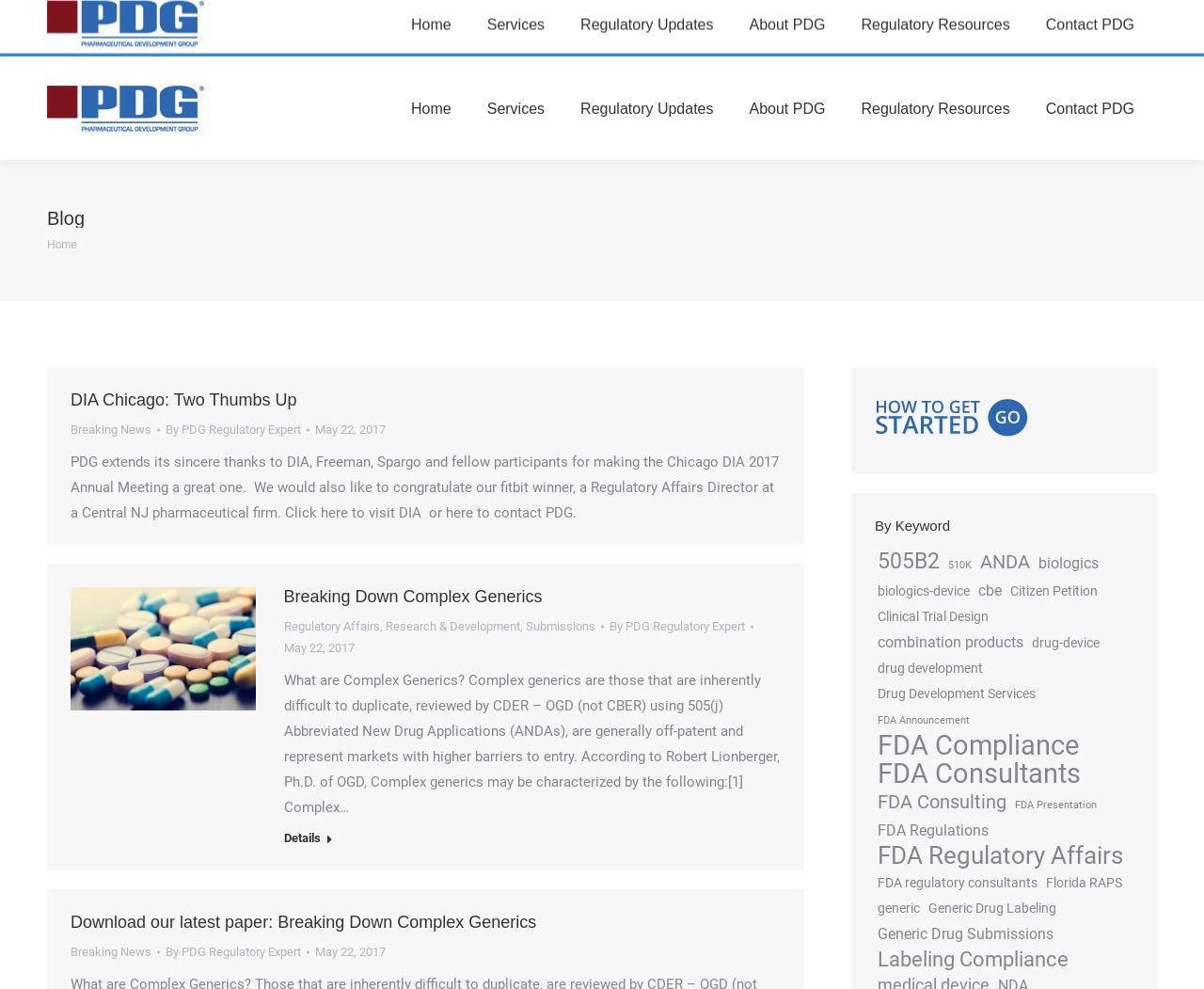Please identify the bounding box coordinates of the area that needs to be clicked to follow this instruction: "Filter by keyword 'FDA Regulations'".

[0.727, 0.828, 0.823, 0.852]